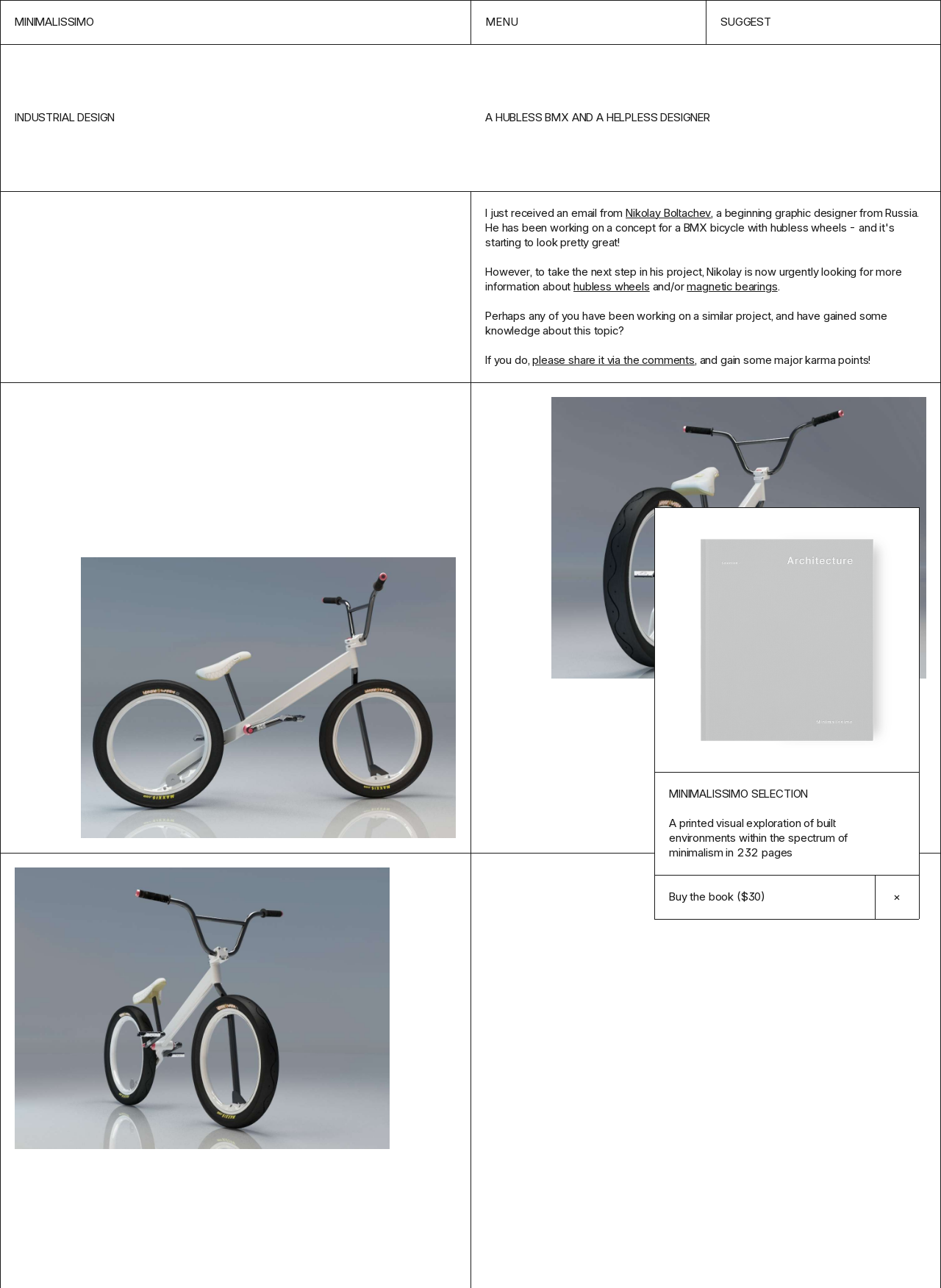Indicate the bounding box coordinates of the clickable region to achieve the following instruction: "go back to blog."

None